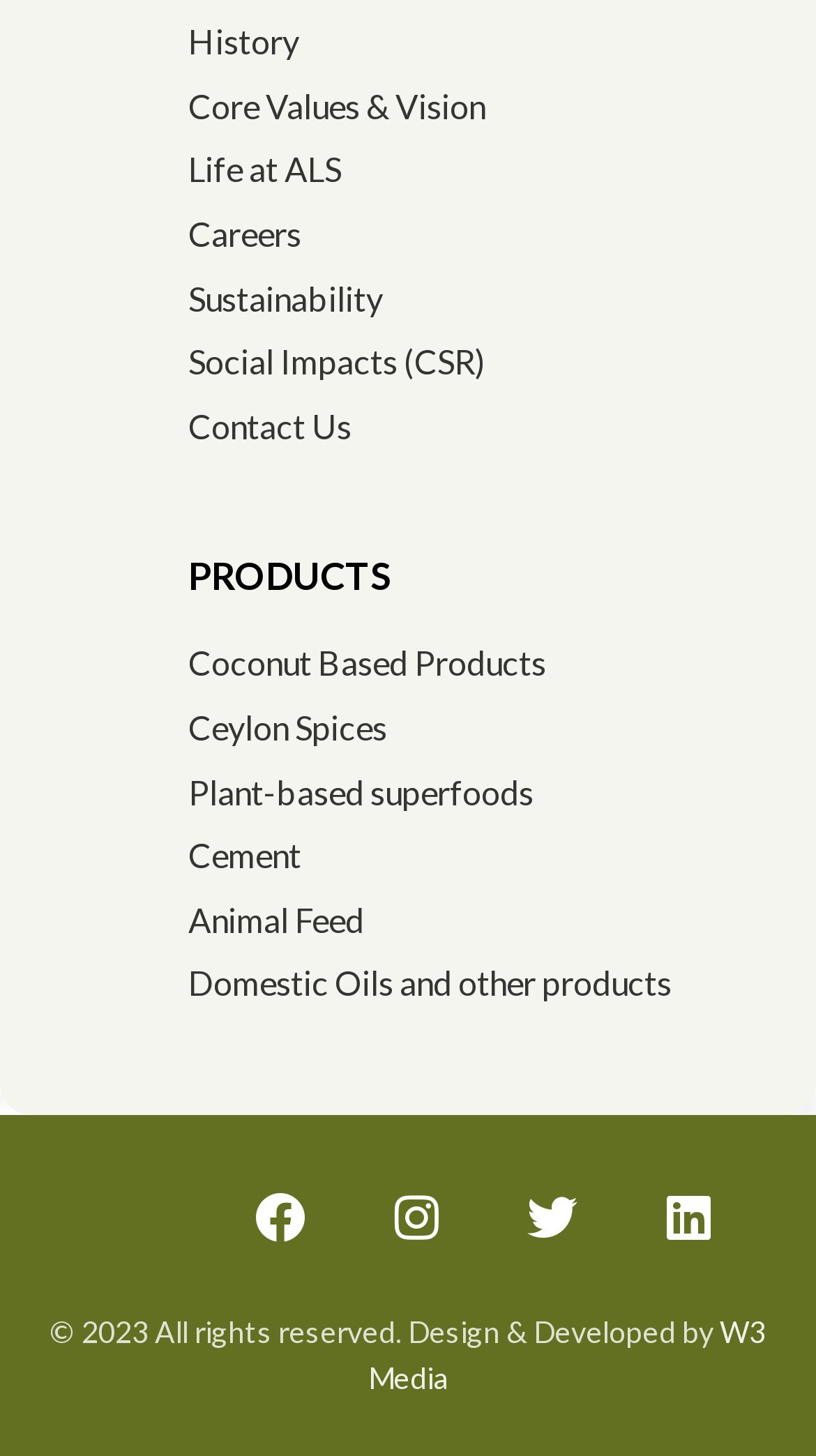Indicate the bounding box coordinates of the element that must be clicked to execute the instruction: "Contact the company". The coordinates should be given as four float numbers between 0 and 1, i.e., [left, top, right, bottom].

[0.231, 0.274, 0.828, 0.311]